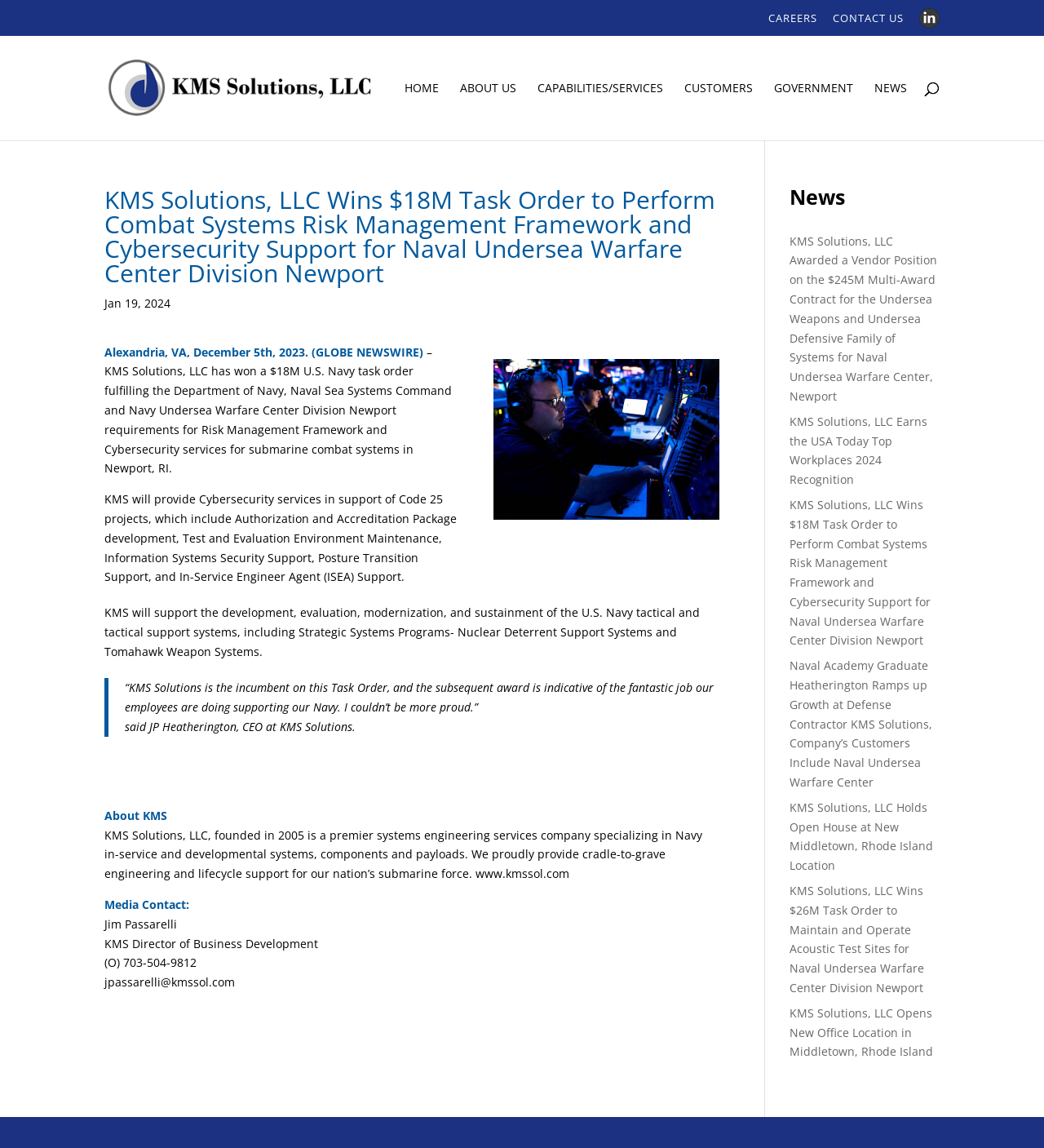Please mark the bounding box coordinates of the area that should be clicked to carry out the instruction: "Post a comment".

None